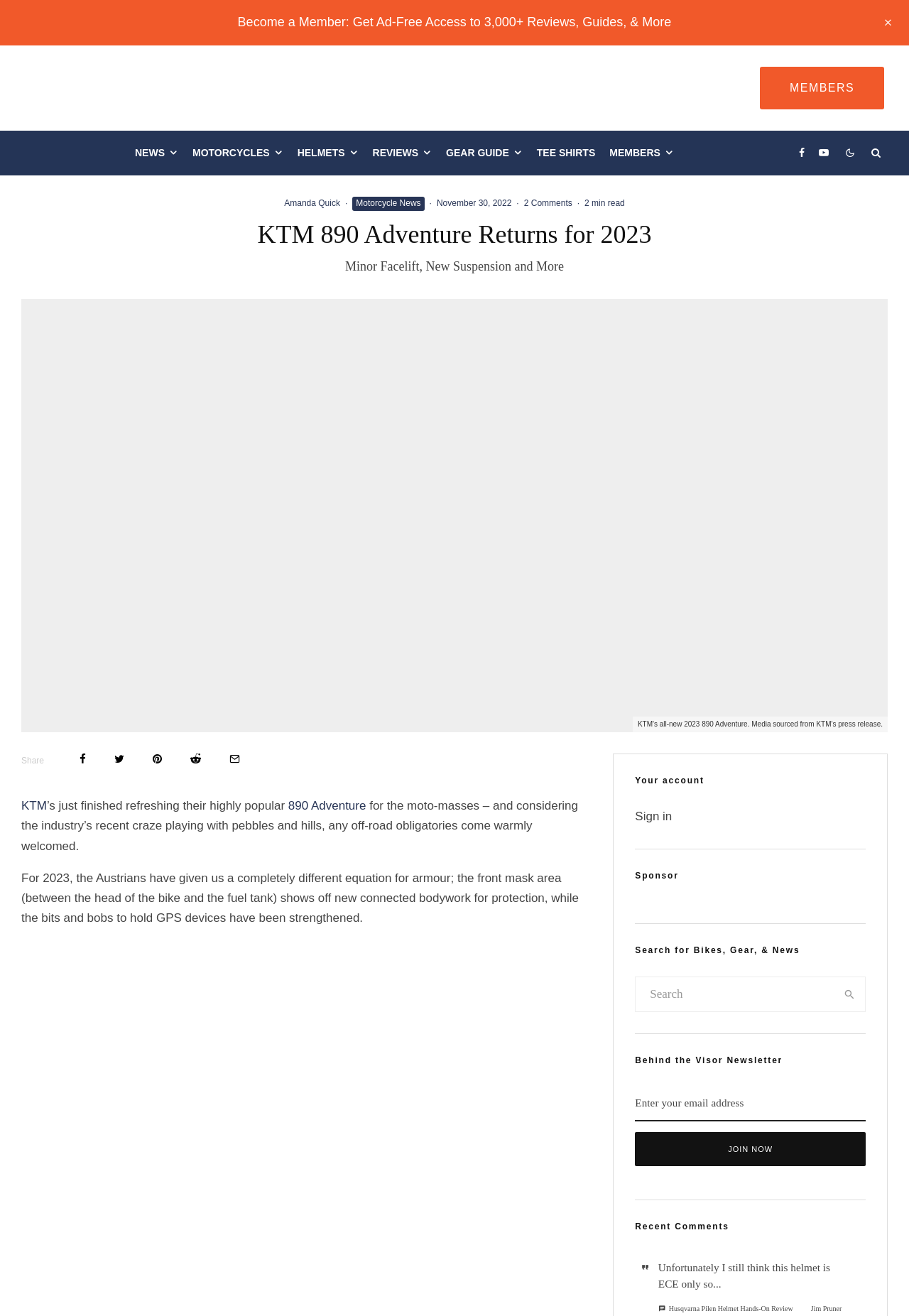What is the purpose of the search box?
Using the image, provide a concise answer in one word or a short phrase.

Search for Bikes, Gear, & News